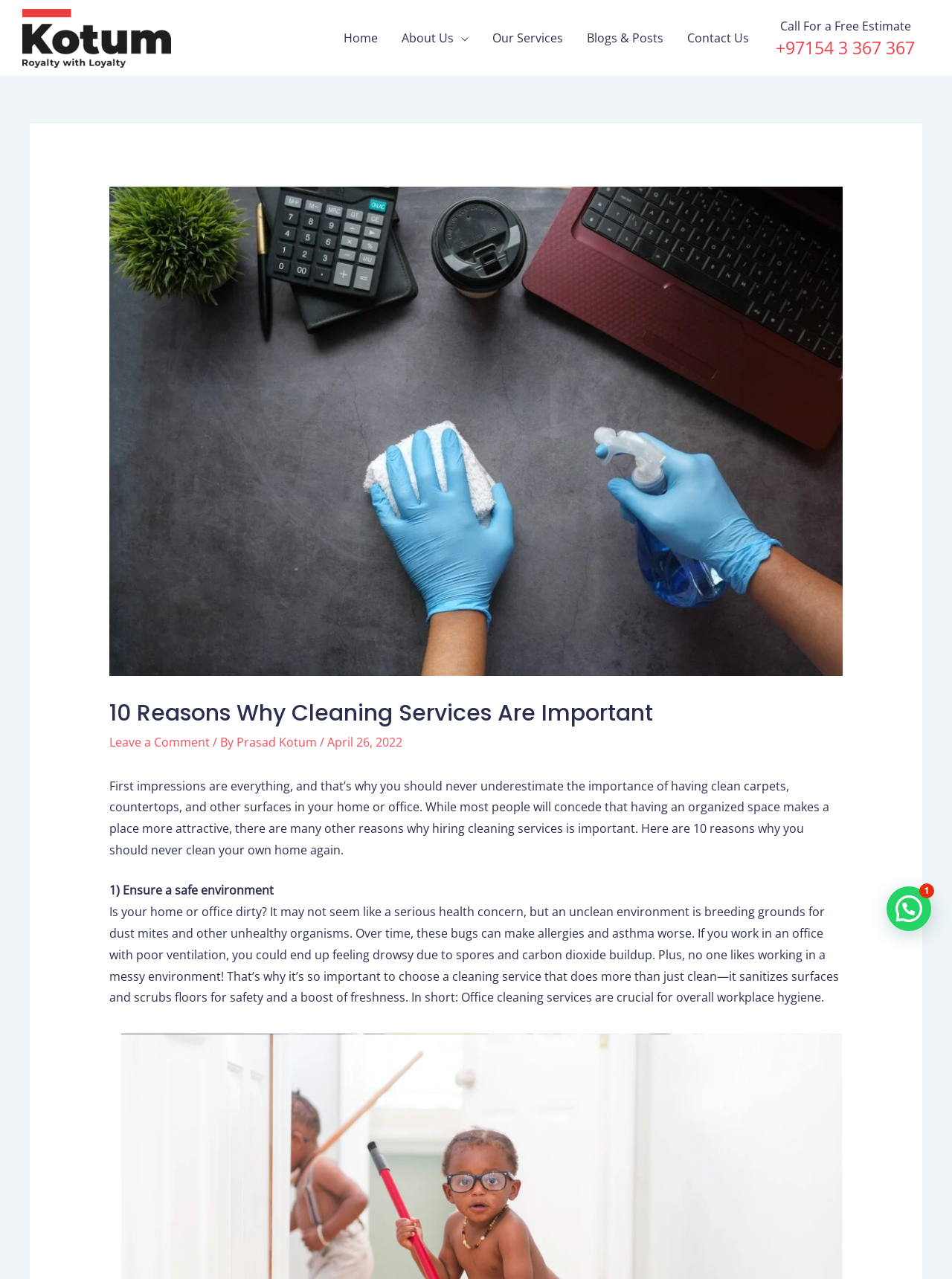Use a single word or phrase to answer this question: 
What is the first reason why hiring cleaning services is important?

Ensure a safe environment